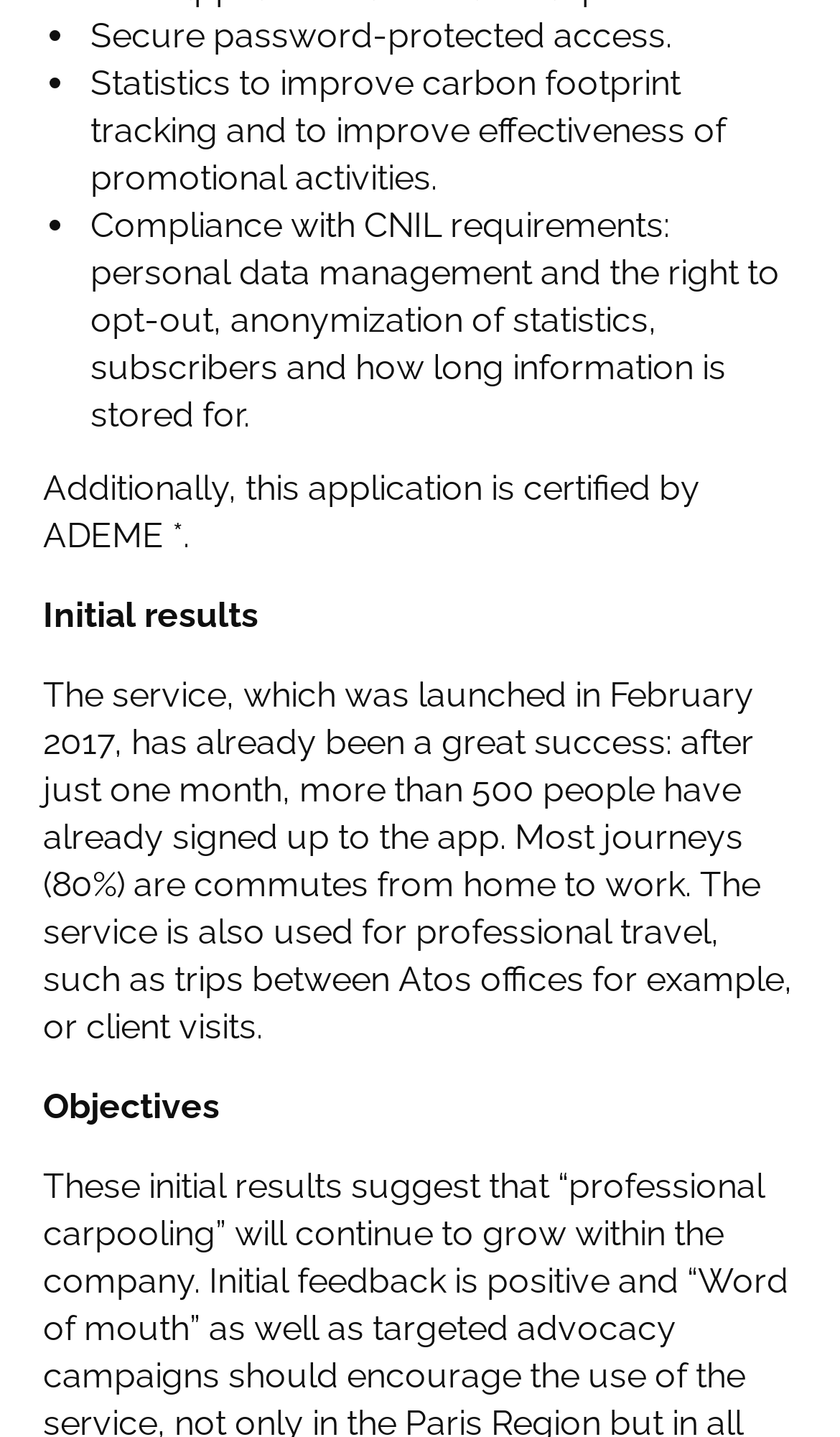Determine the bounding box coordinates of the element that should be clicked to execute the following command: "Toggle Necessary cookies".

[0.861, 0.09, 0.954, 0.116]